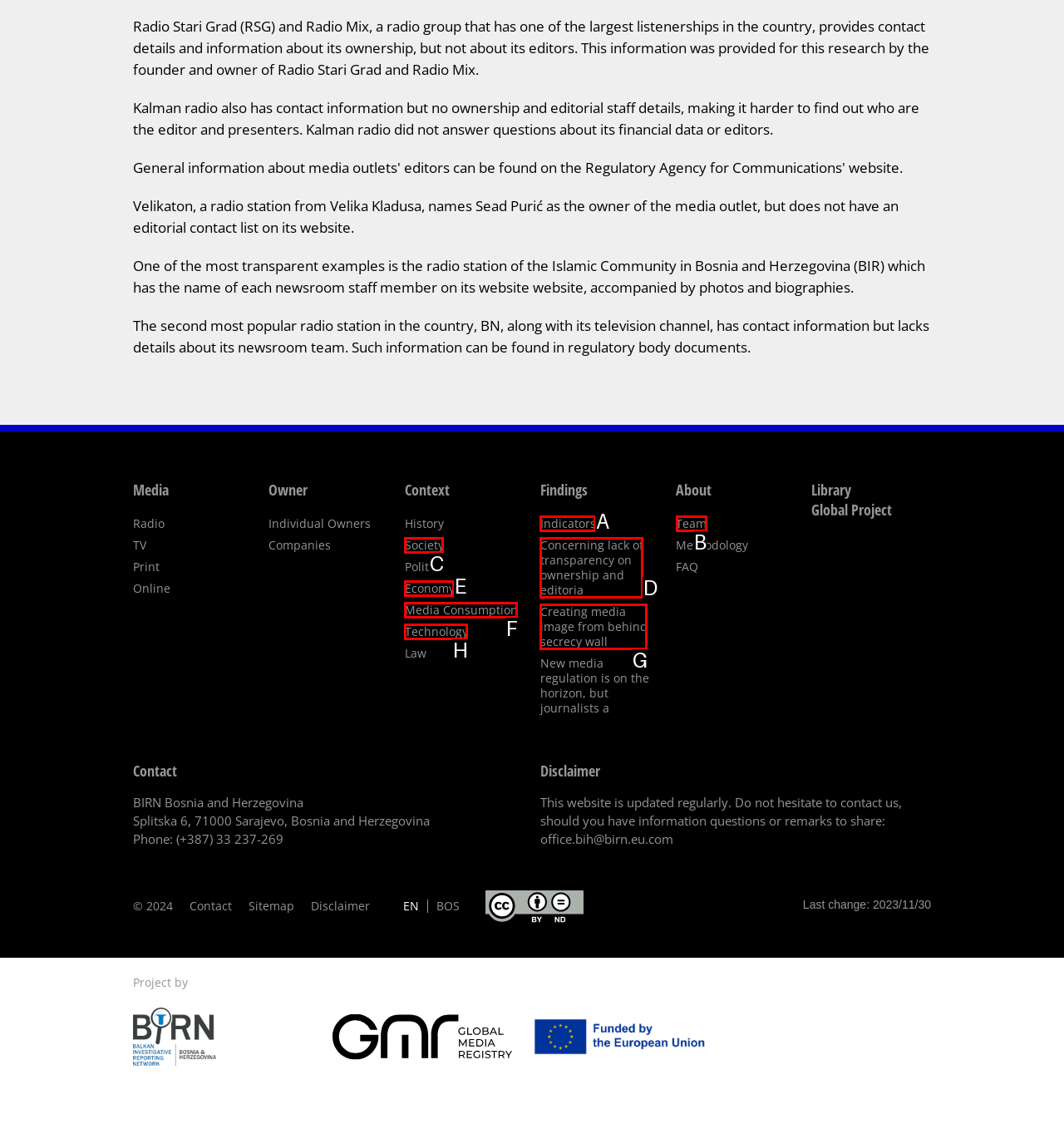Select the correct option based on the description: Media Consumption
Answer directly with the option’s letter.

F